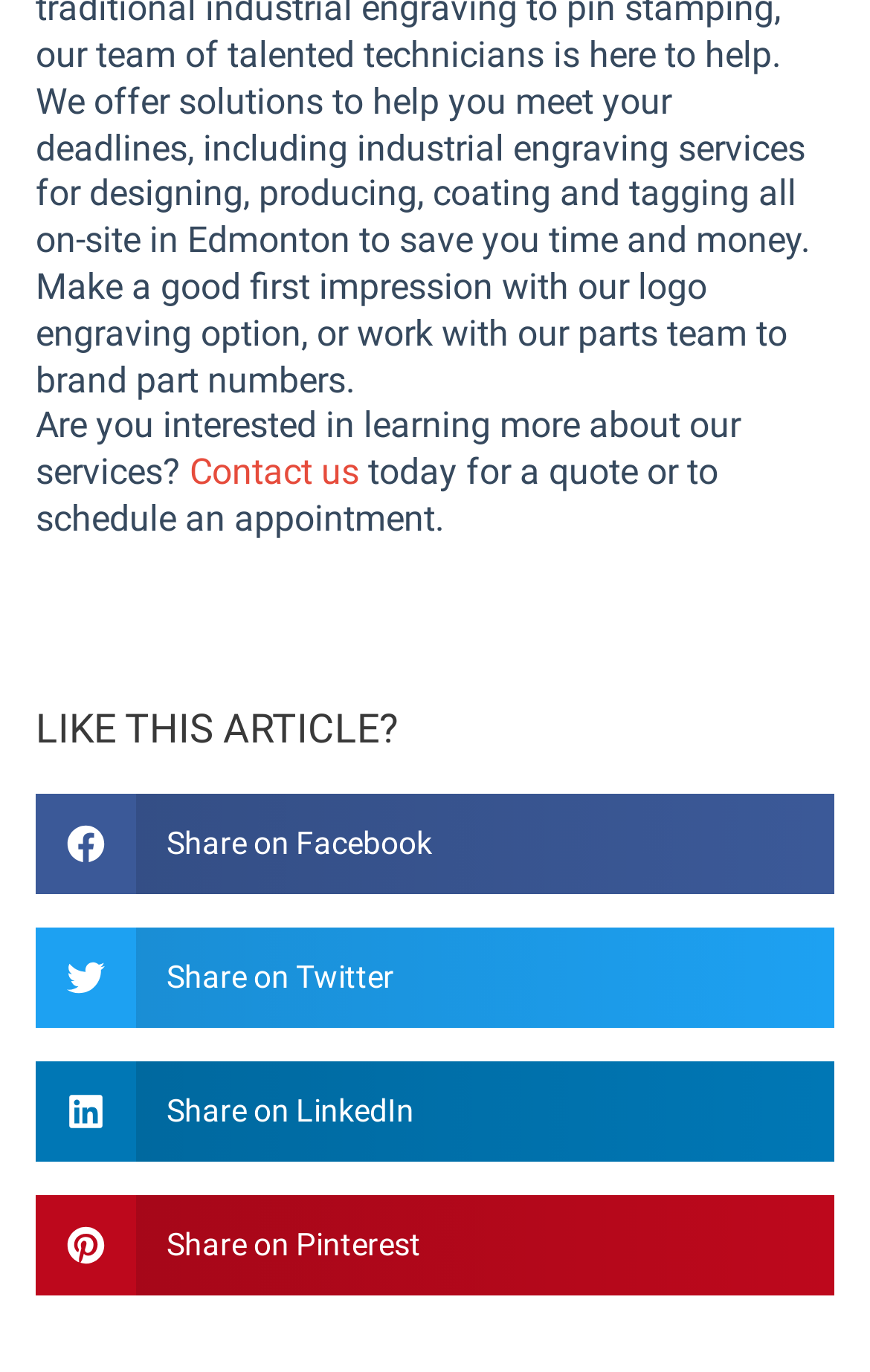How many social media platforms can you share the article on?
Using the image, answer in one word or phrase.

4